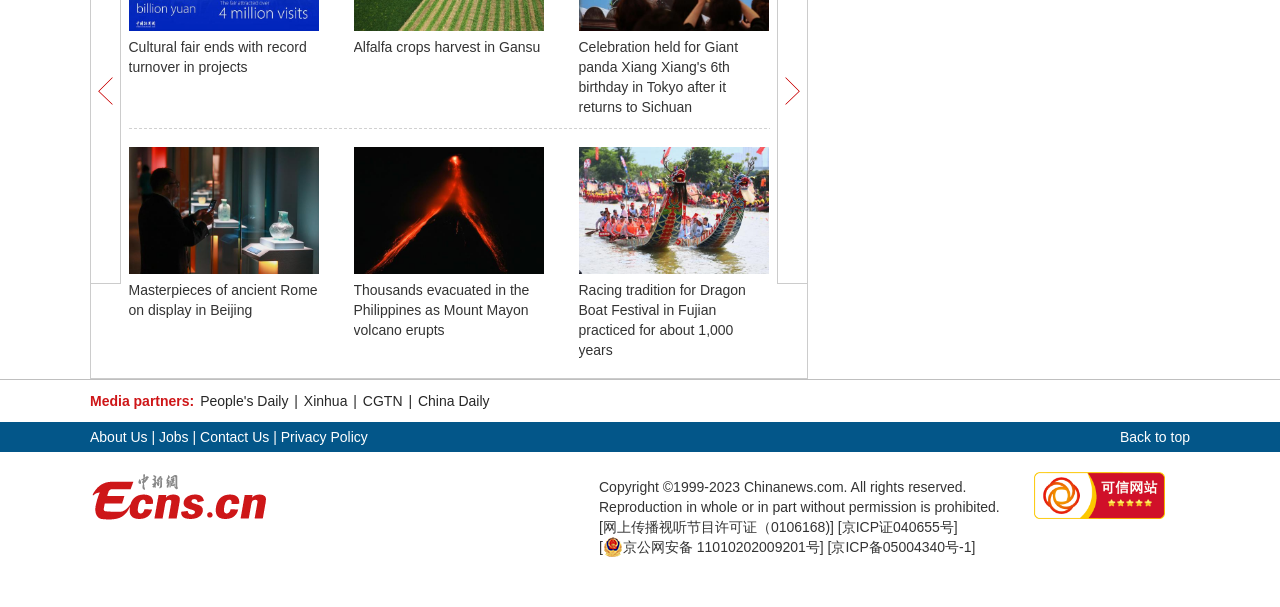Give the bounding box coordinates for the element described by: "网上传播视听节目许可证（0106168)".

[0.471, 0.855, 0.648, 0.881]